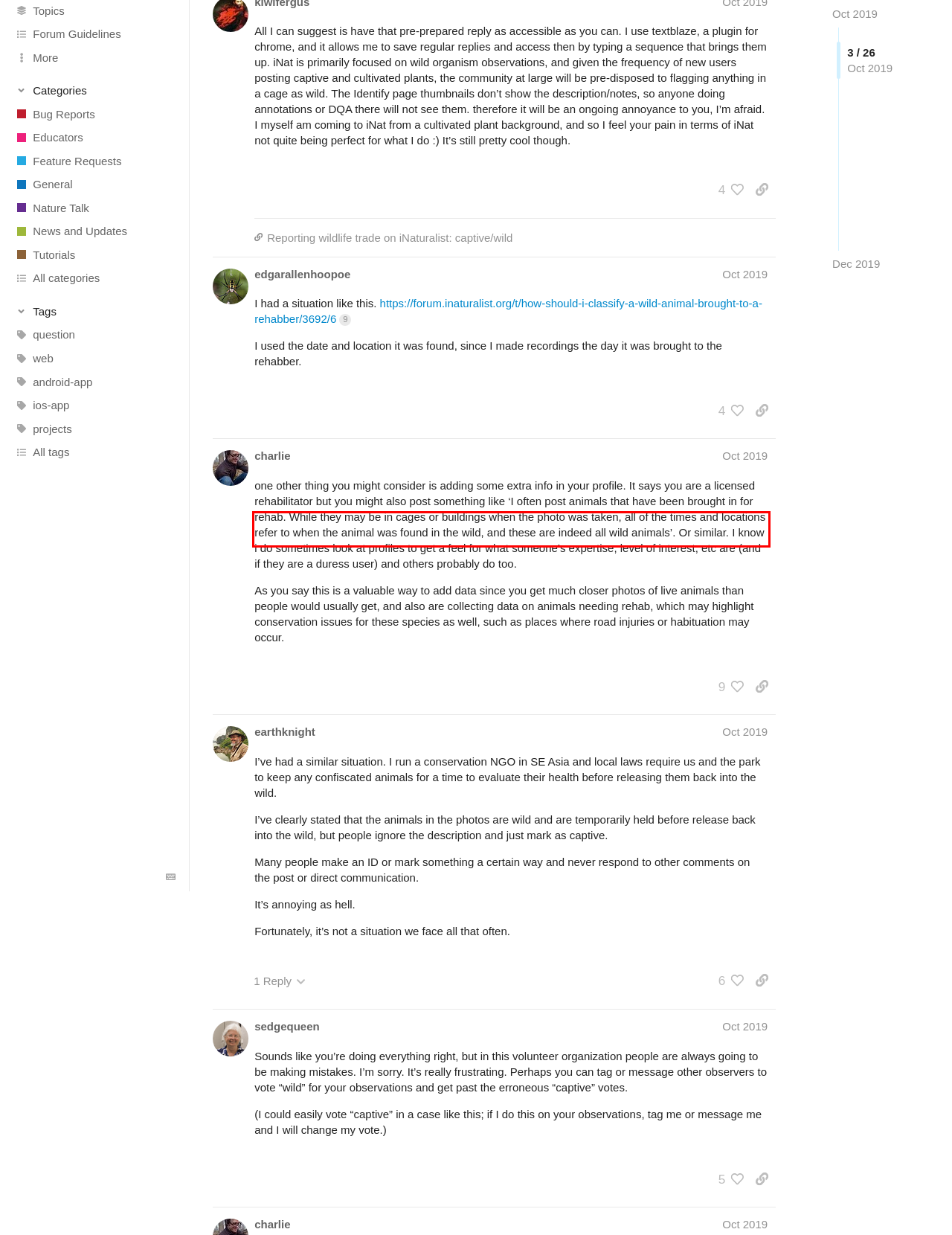By examining the provided screenshot of a webpage, recognize the text within the red bounding box and generate its text content.

Broadly, we need to get better engagement and retention in people using the site especially those adding IDs or doing data quality analysis.